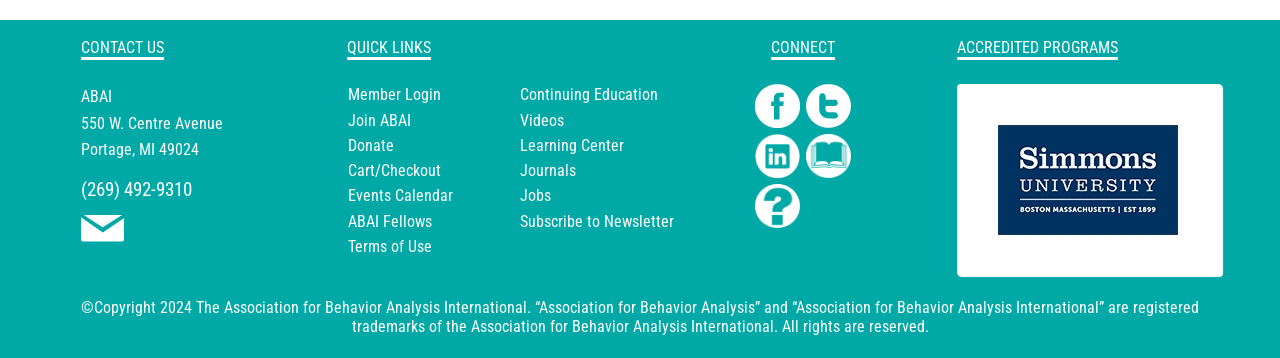Please identify the bounding box coordinates of the clickable area that will fulfill the following instruction: "visit the member login page". The coordinates should be in the format of four float numbers between 0 and 1, i.e., [left, top, right, bottom].

[0.272, 0.238, 0.344, 0.291]